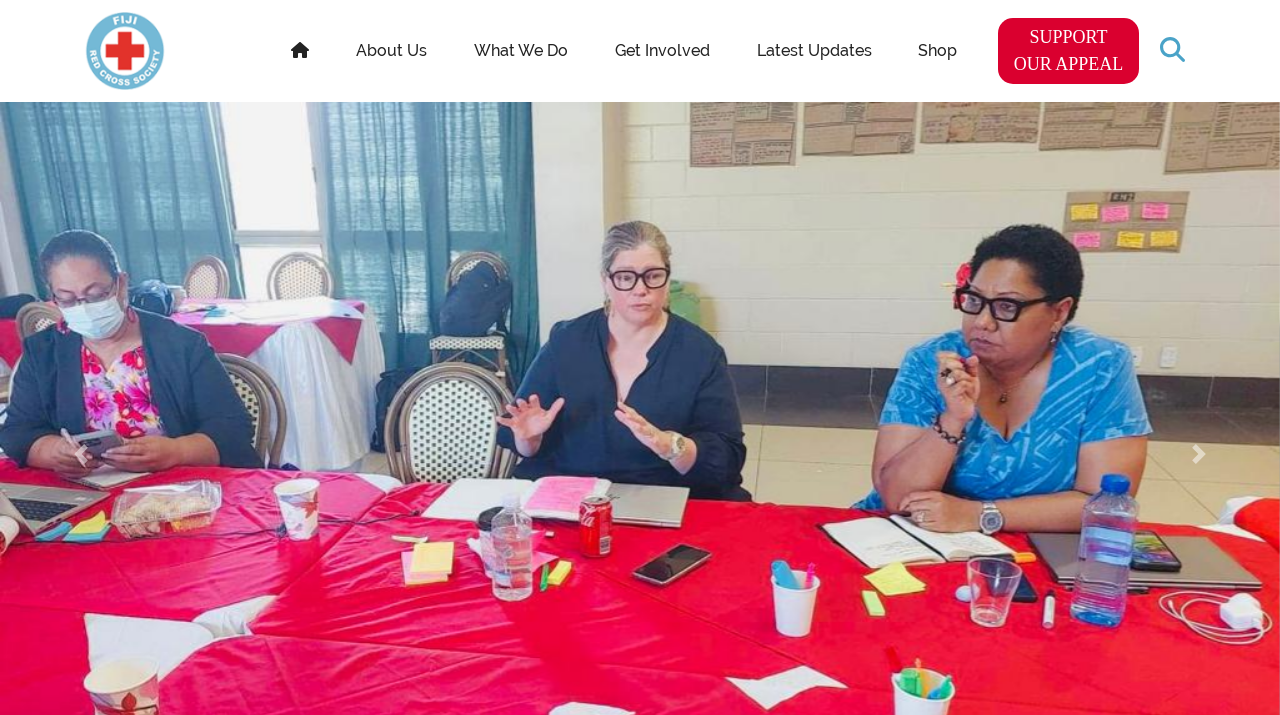Identify the bounding box coordinates for the region to click in order to carry out this instruction: "view Latest Updates". Provide the coordinates using four float numbers between 0 and 1, formatted as [left, top, right, bottom].

[0.591, 0.057, 0.681, 0.084]